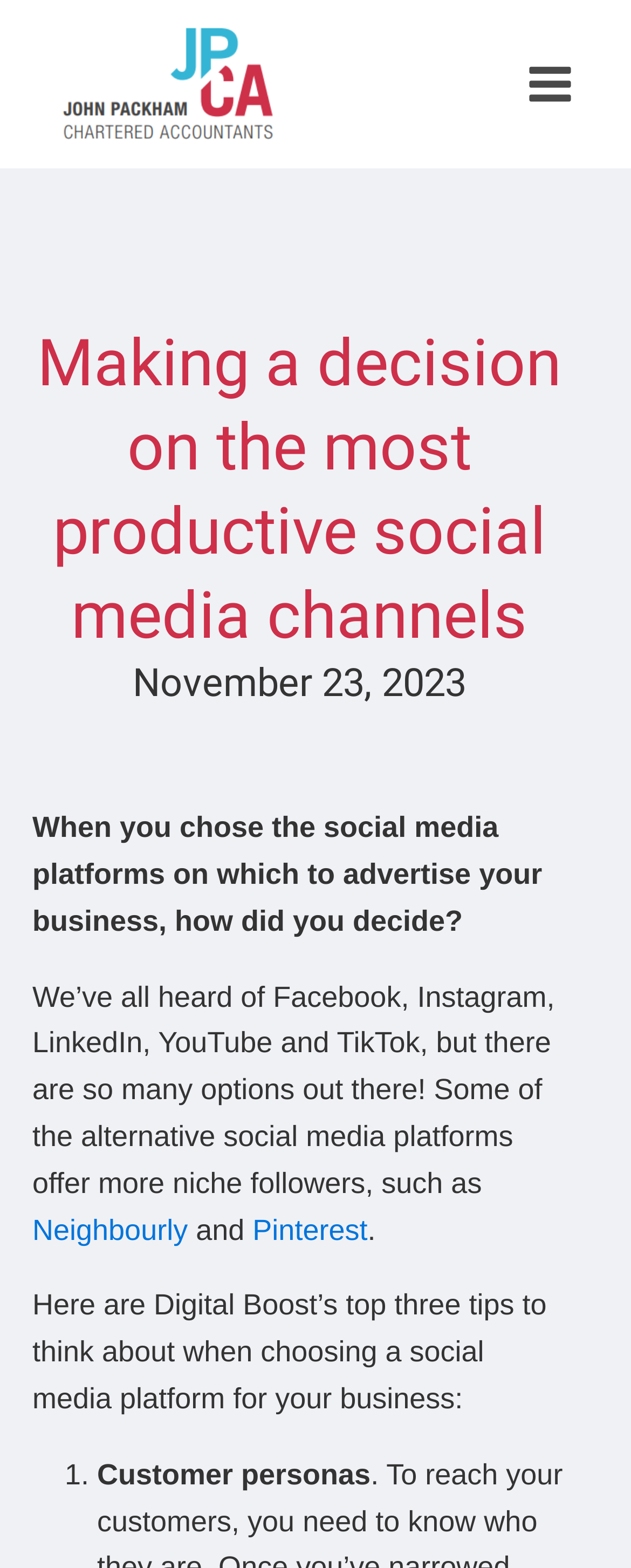How many social media platforms are mentioned in the first paragraph?
Give a one-word or short phrase answer based on the image.

5